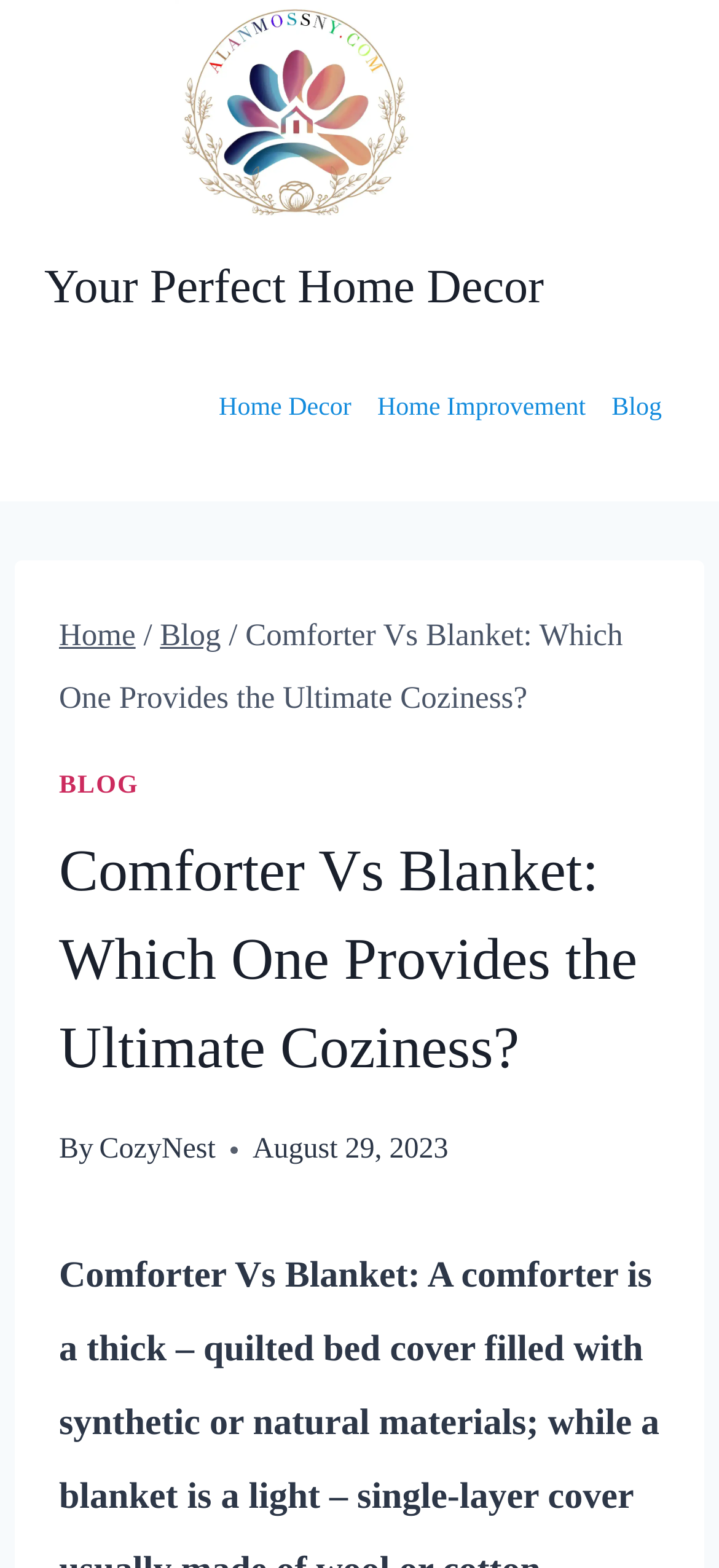Identify the bounding box coordinates of the part that should be clicked to carry out this instruction: "scroll to top".

[0.874, 0.723, 0.923, 0.745]